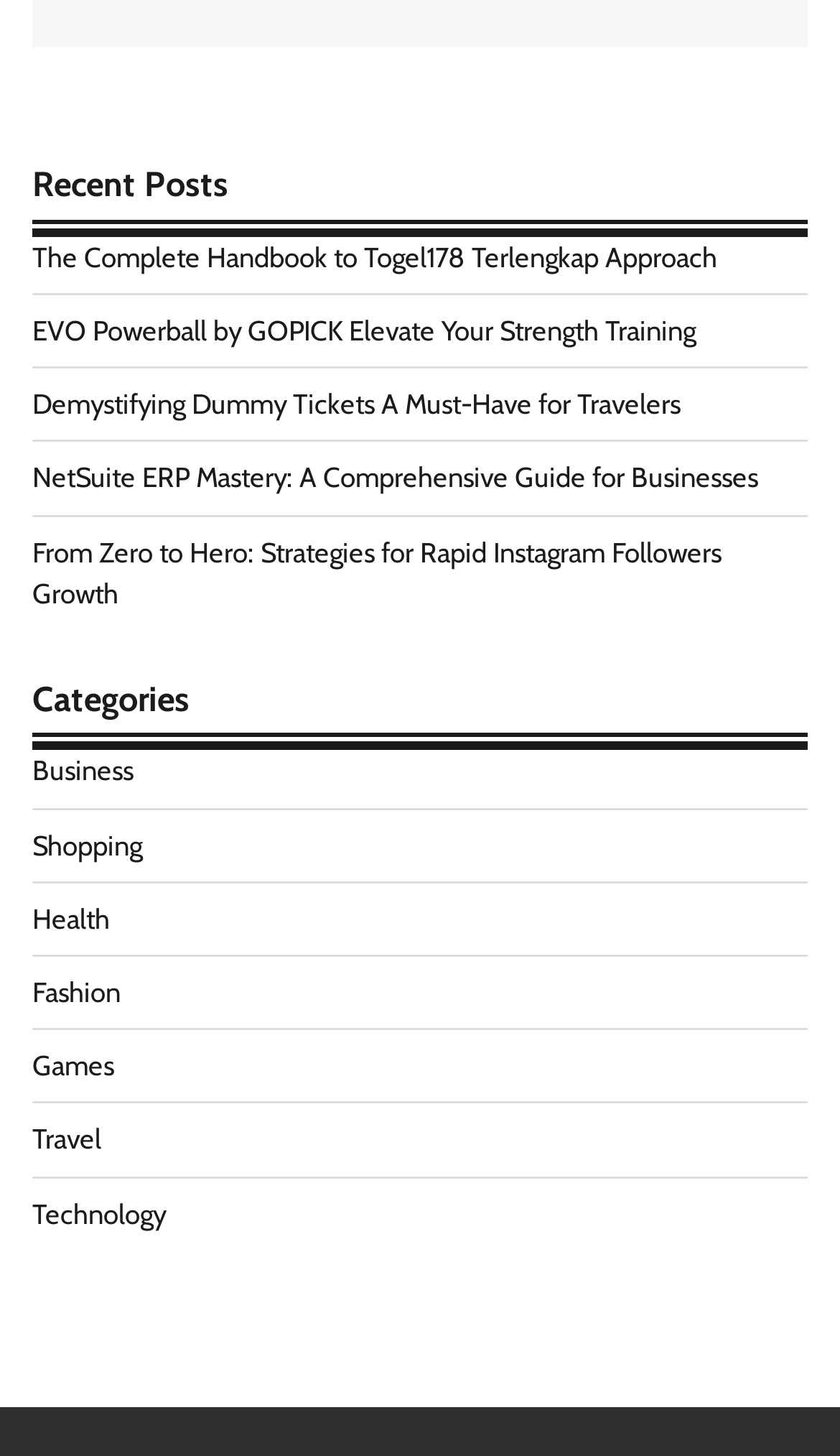How many links are there under 'Recent Posts' and 'Categories'?
Please give a detailed and elaborate explanation in response to the question.

I counted the number of links under the 'Recent Posts' heading, which are 5, and the number of links under the 'Categories' heading, which are 6, and found that there are a total of 11 links under 'Recent Posts' and 'Categories'.